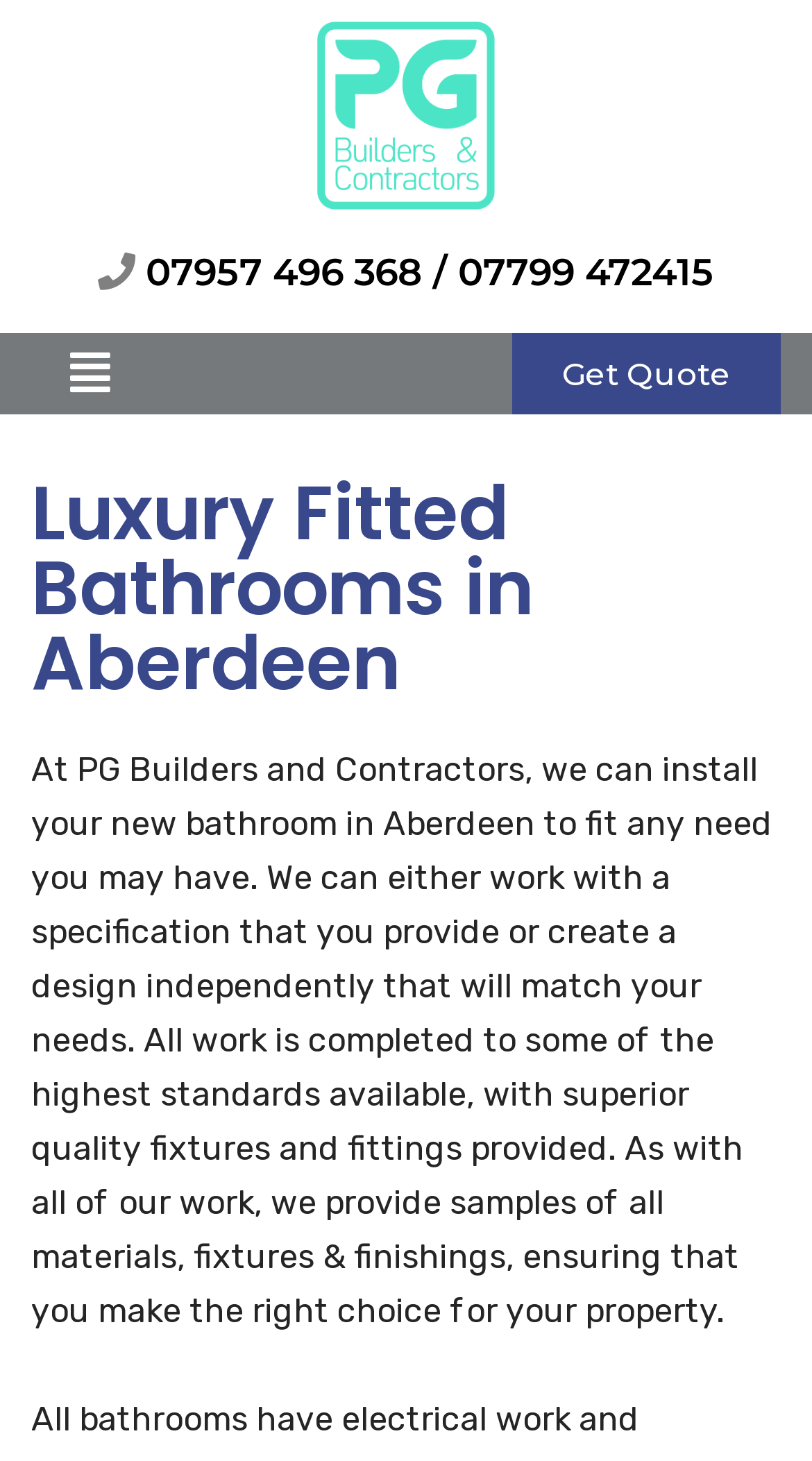Refer to the image and provide a thorough answer to this question:
Can PG Builders work with a client's specification?

I found this information by reading the static text that describes the services of PG Builders. The text states that they can work with a specification that the client provides, which suggests that PG Builders is flexible and can accommodate the client's needs.